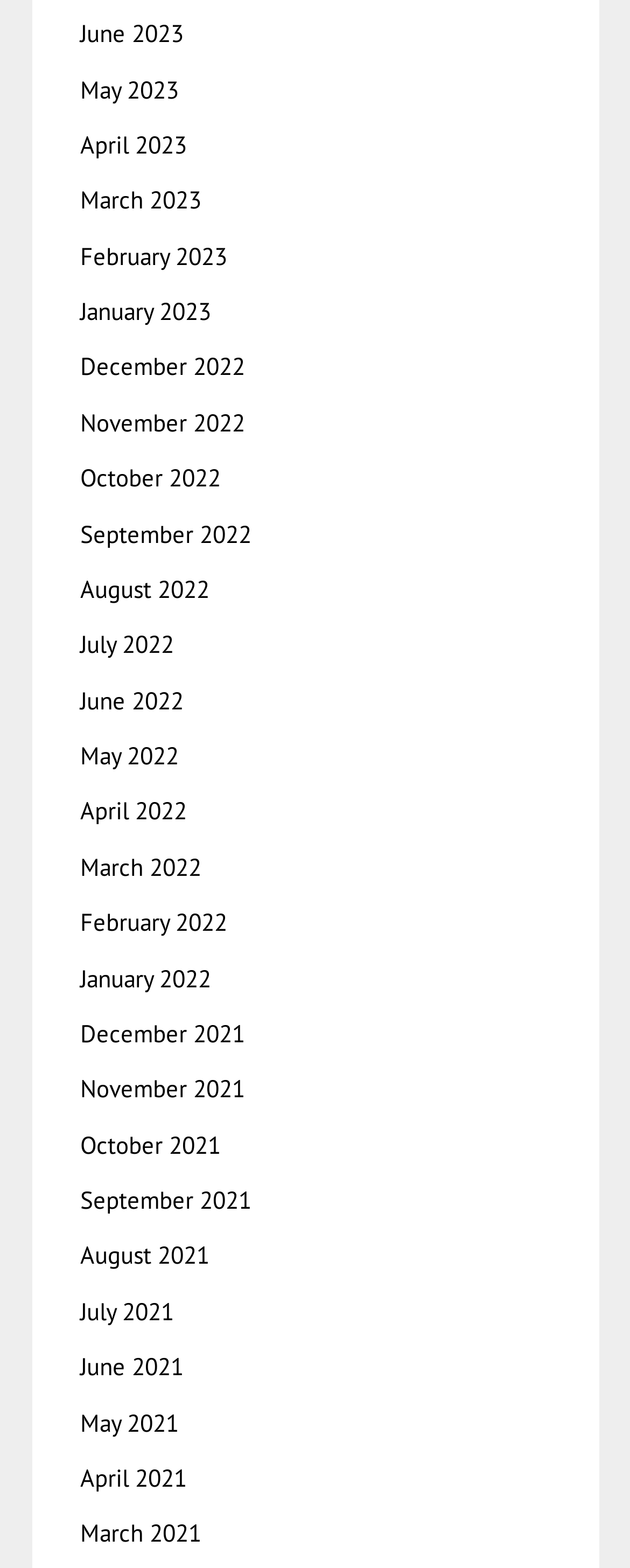Locate the bounding box coordinates of the area where you should click to accomplish the instruction: "check December 2022".

[0.127, 0.224, 0.388, 0.244]